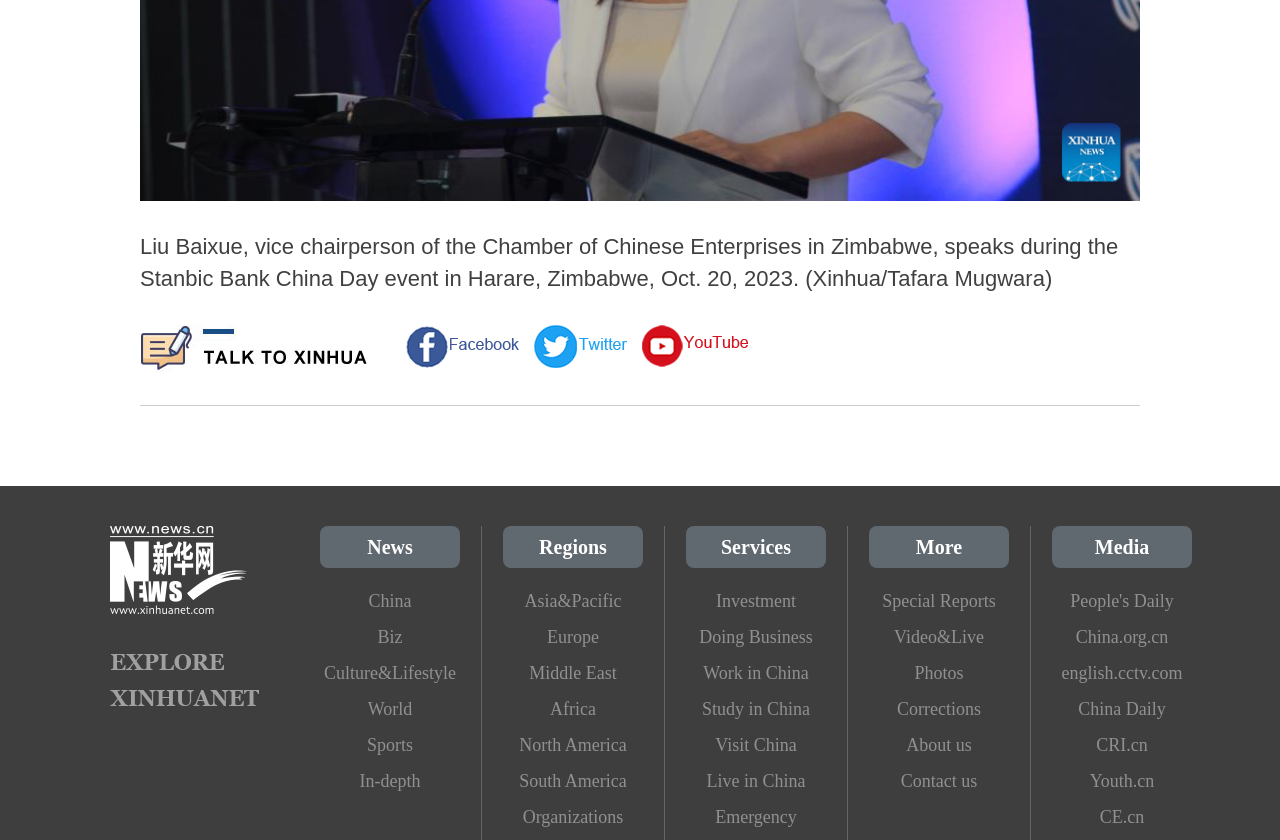Identify the bounding box for the described UI element. Provide the coordinates in (top-left x, top-left y, bottom-right x, bottom-right y) format with values ranging from 0 to 1: World

[0.25, 0.823, 0.359, 0.865]